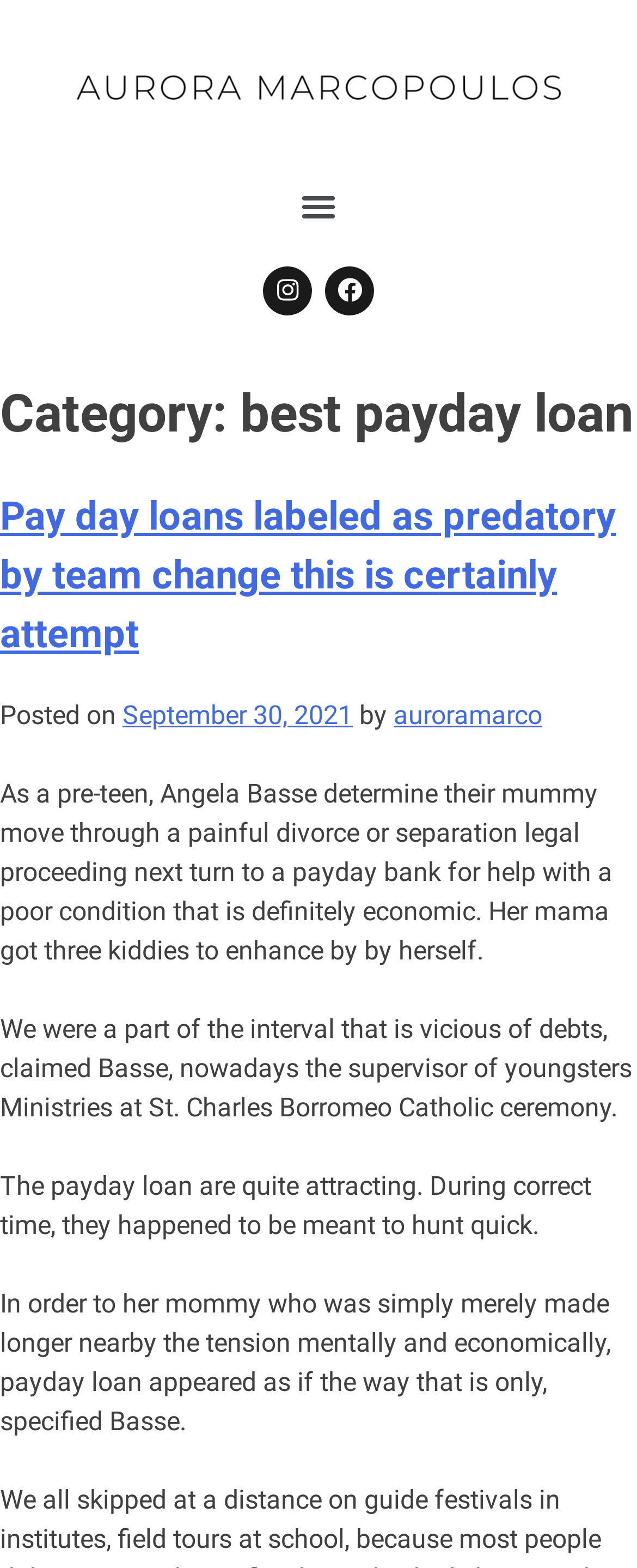Identify the bounding box for the element characterized by the following description: "Victoria: Vesak Celebrations".

None